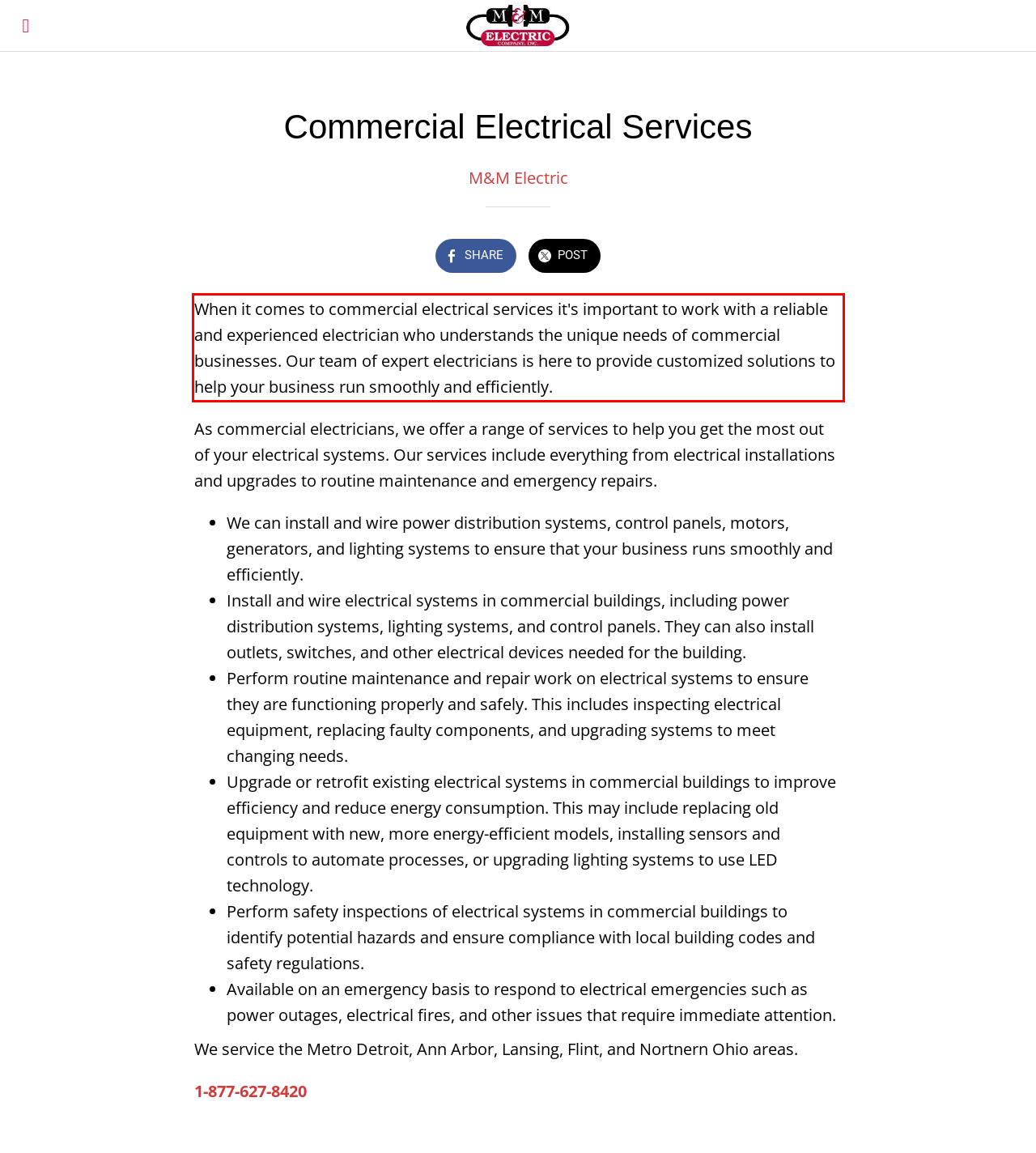In the given screenshot, locate the red bounding box and extract the text content from within it.

When it comes to commercial electrical services it's important to work with a reliable and experienced electrician who understands the unique needs of commercial businesses. Our team of expert electricians is here to provide customized solutions to help your business run smoothly and efficiently.